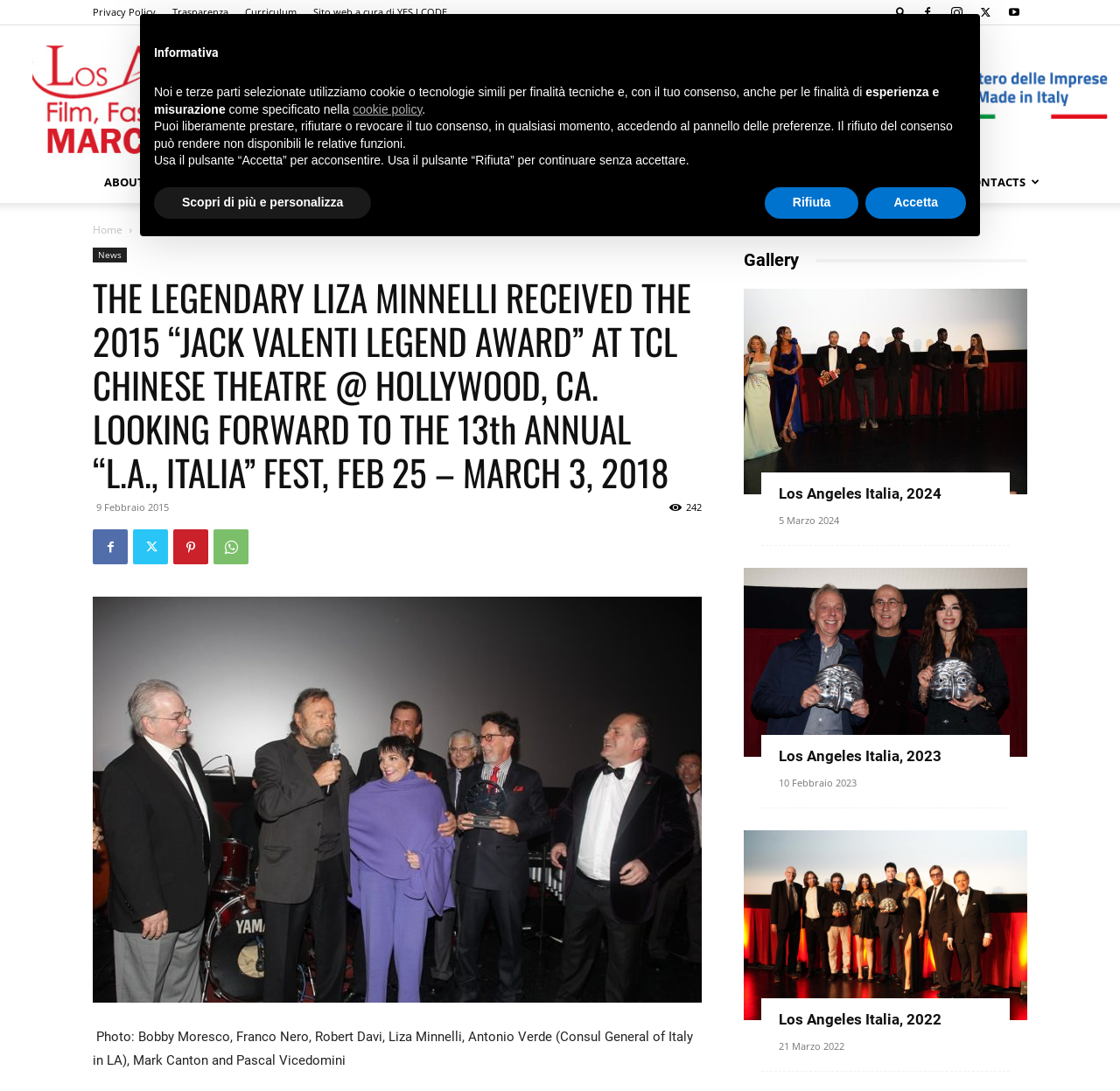Identify the bounding box coordinates for the region to click in order to carry out this instruction: "Click the 'be careful of the mercury content' link". Provide the coordinates using four float numbers between 0 and 1, formatted as [left, top, right, bottom].

None